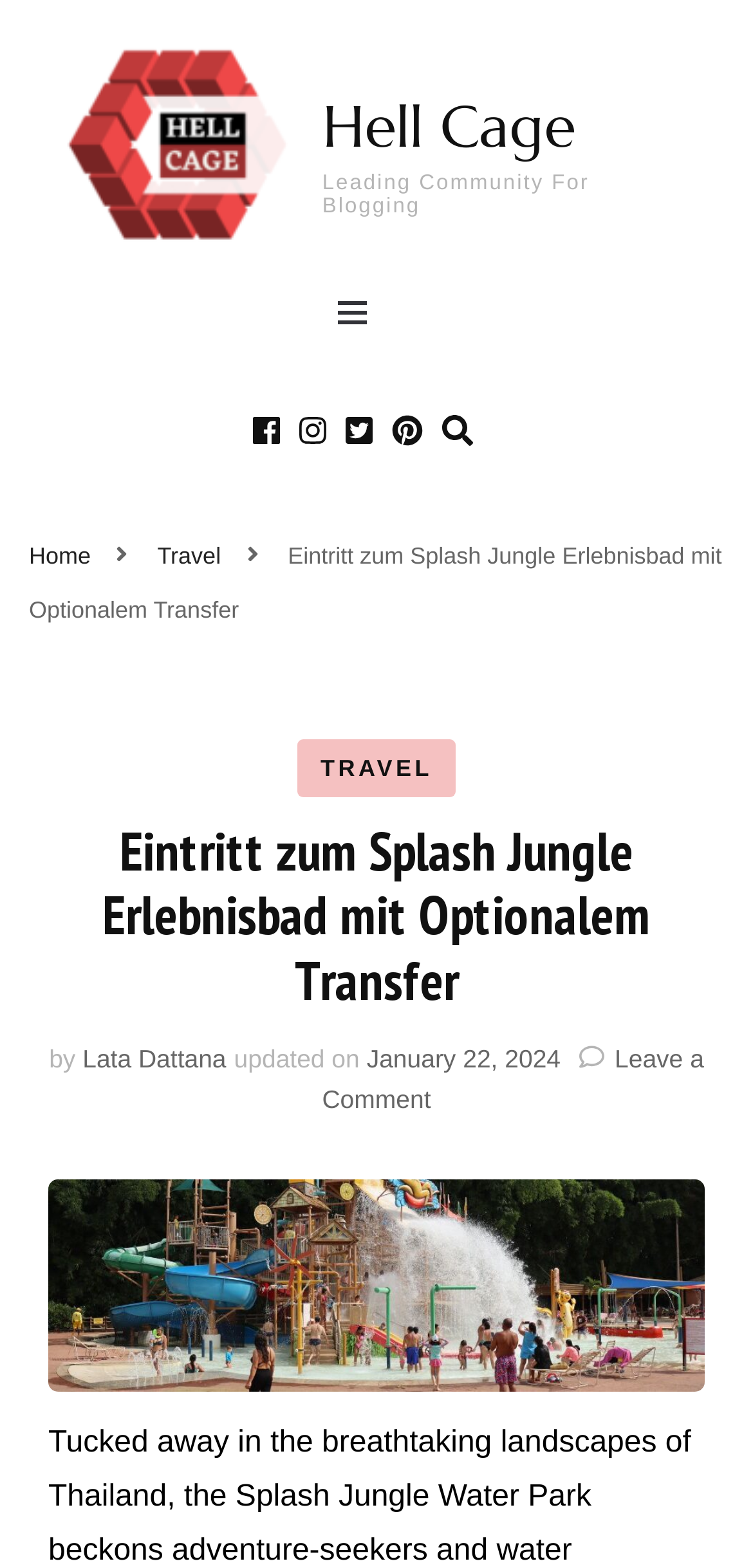How many links are there in the primary menu?
Answer the question with a thorough and detailed explanation.

I counted the number of links in the primary menu by looking at the links 'Home', 'Travel', and the link with the same text as the webpage title. There are 4 links in total.